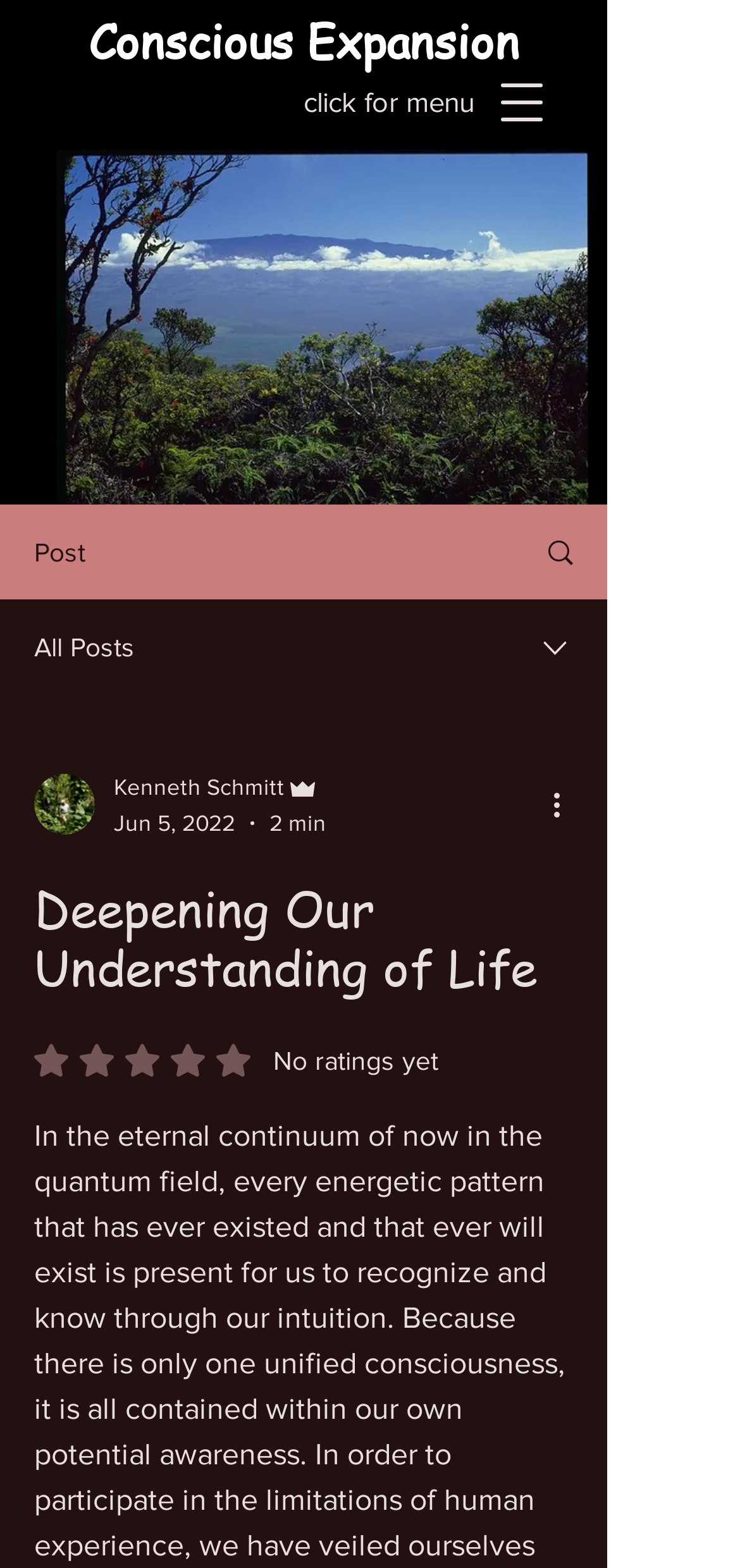Respond with a single word or phrase:
What is the rating of the article?

0 out of 5 stars